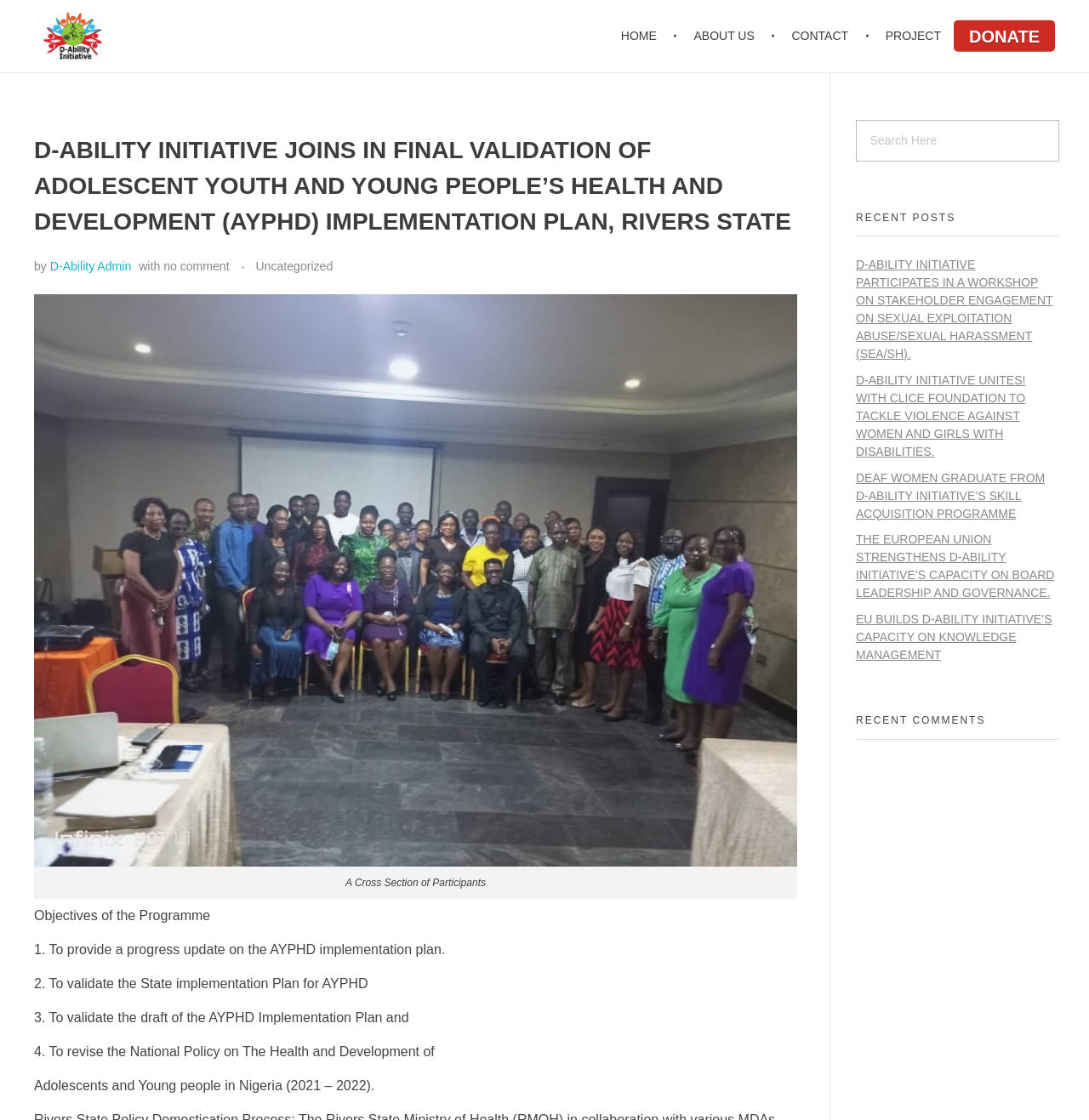Can you find the bounding box coordinates for the element to click on to achieve the instruction: "Search for something in the search bar"?

[0.786, 0.107, 0.973, 0.144]